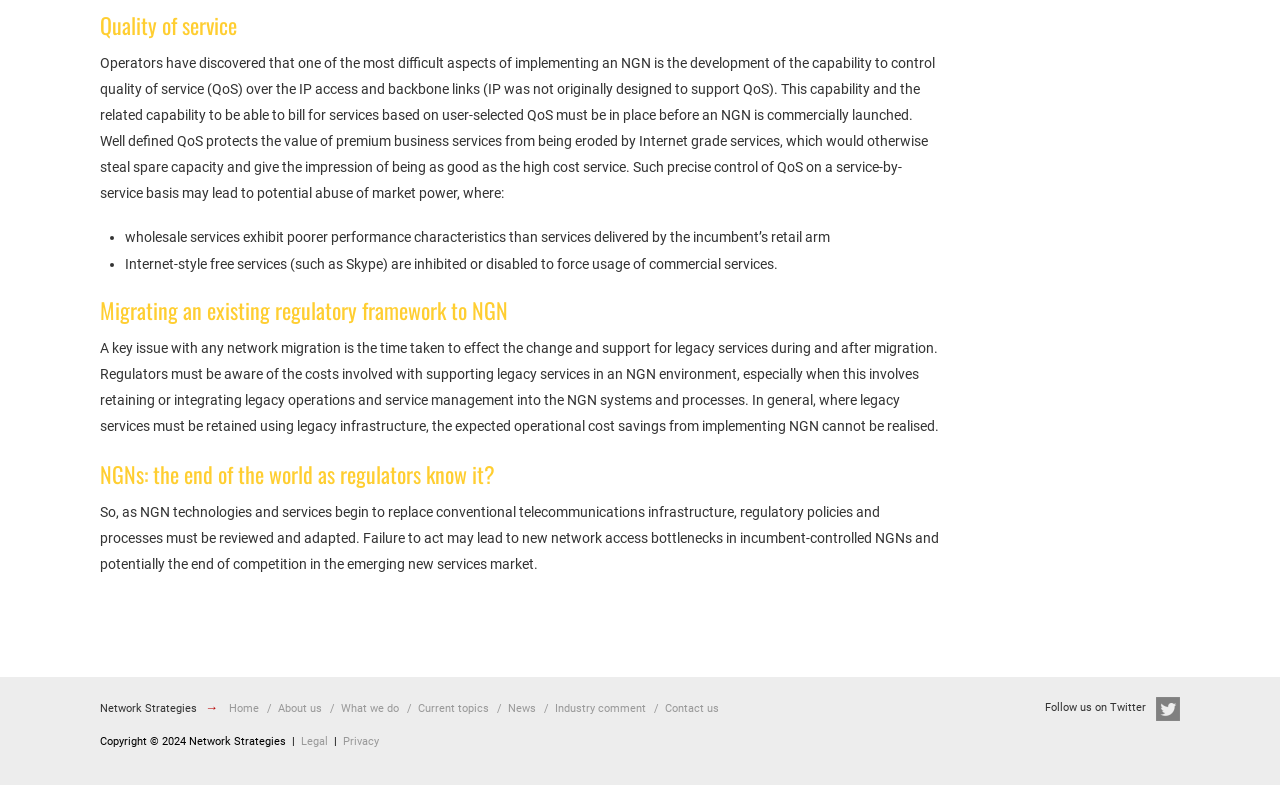Respond to the following question with a brief word or phrase:
What is the main topic of the webpage?

Quality of service